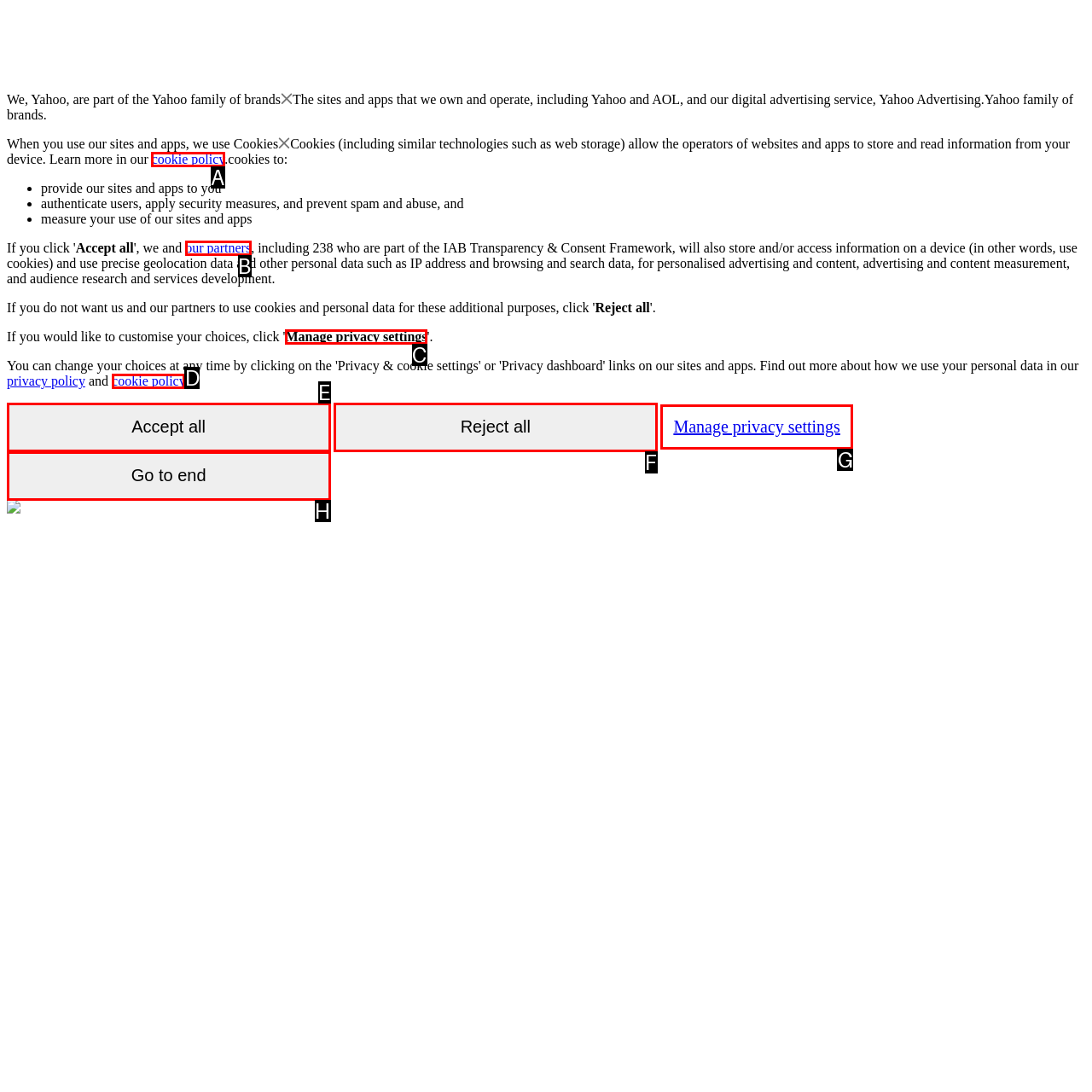Determine which HTML element I should select to execute the task: Click the 'Manage privacy settings' button
Reply with the corresponding option's letter from the given choices directly.

C